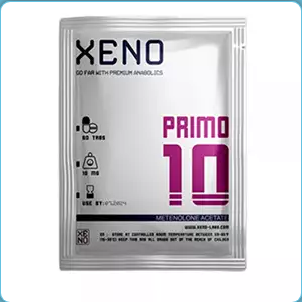Describe the image in great detail, covering all key points.

The image features a sleek packaging design for a product labeled "PRIMO 10" from the brand XENO. The packet contains 60 tablets, each with a dosage of 10 mg of Methenolone Acetate, a compound often used in performance enhancement and bodybuilding. The modern aesthetic is accentuated by bold typography in purple for "PRIMO 10," contrasted against a silver background, enhancing its visual appeal. The design also incorporates a graphic icon that likely indicates the number of tablets and dosage information. This product is part of the oral steroids category, suggesting its intended use for building muscle and enhancing athletic performance.